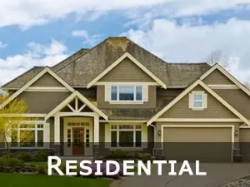Paint a vivid picture with your words by describing the image in detail.

The image showcases a charming residential home featuring a combination of earthy tones and elegant architectural design. Nestled in a well-manicured landscape with lush greenery, the house has a welcoming facade characterized by a large front porch and multiple windows that invite natural light. Prominently displayed across the bottom of the image is the word "RESIDENTIAL," highlighting the theme of home and community. This visual representation underscores the services offered by Brampton Best Locksmith, which include residential locksmith services aimed at enhancing home security for residents of Brampton, Ontario.